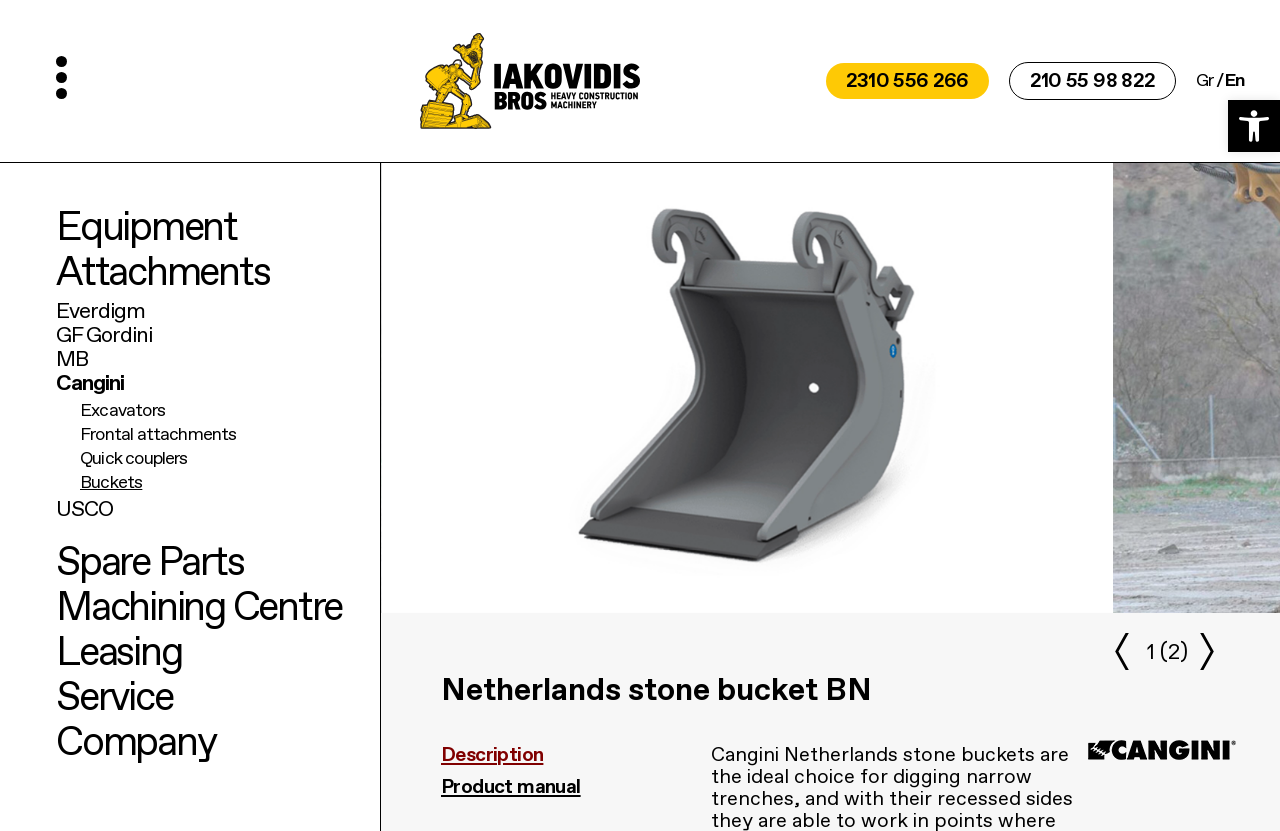Pinpoint the bounding box coordinates of the clickable element to carry out the following instruction: "Open accessibility tools."

[0.959, 0.12, 1.0, 0.183]